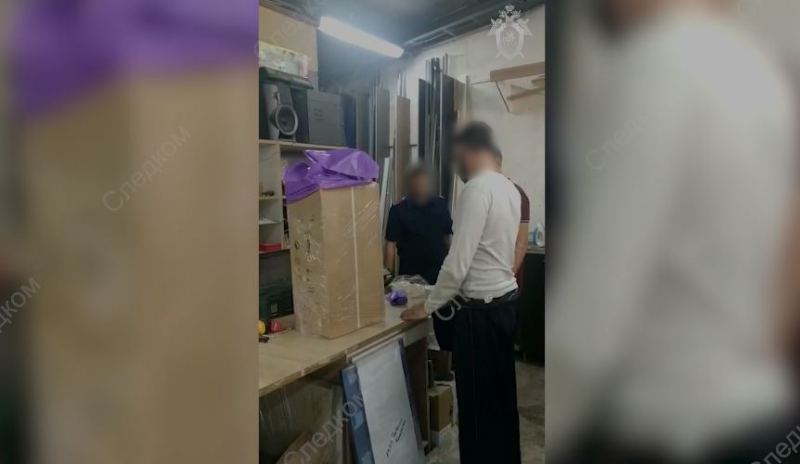What is on the table? Based on the image, give a response in one word or a short phrase.

Various items